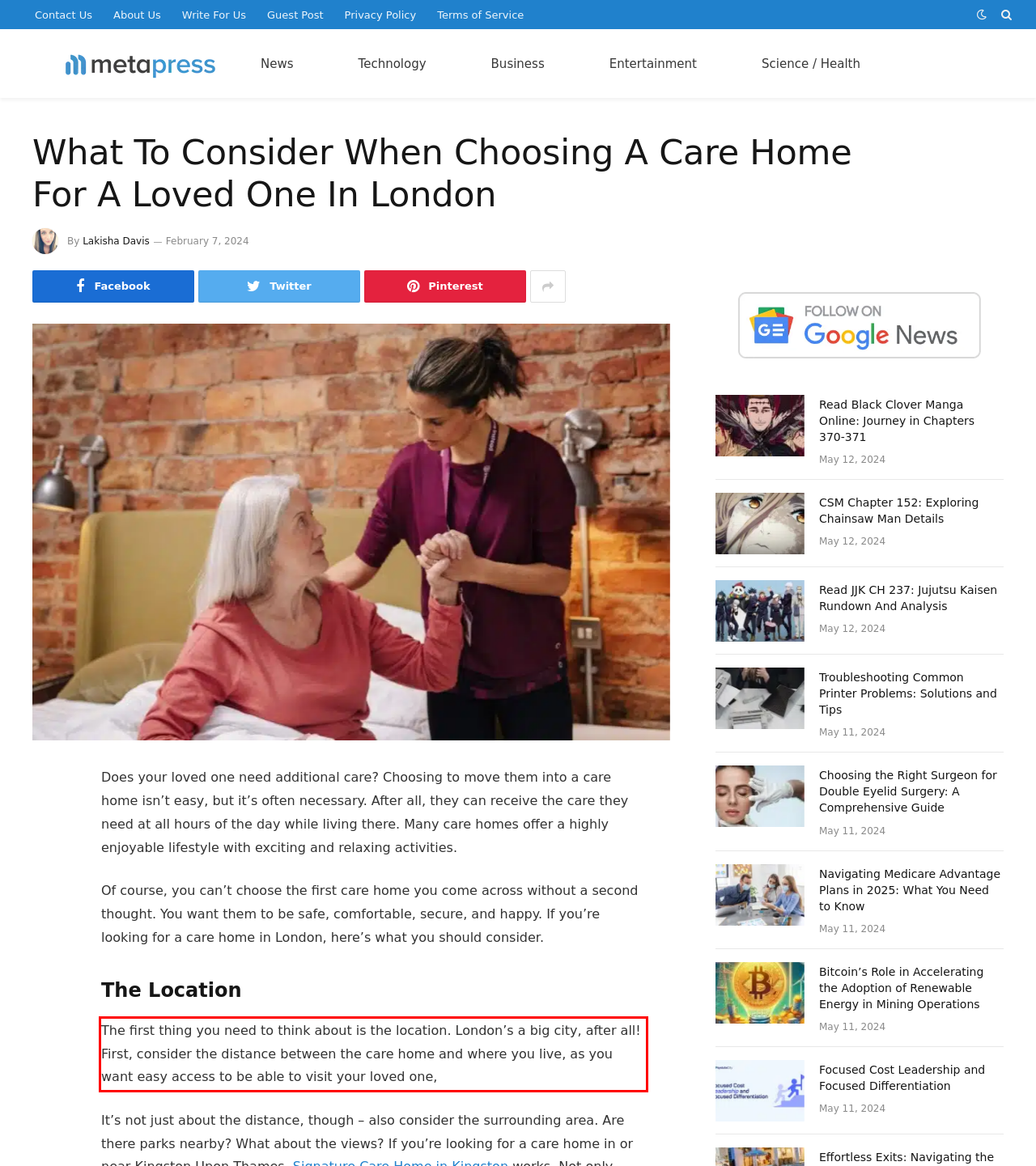Look at the webpage screenshot and recognize the text inside the red bounding box.

The first thing you need to think about is the location. London’s a big city, after all! First, consider the distance between the care home and where you live, as you want easy access to be able to visit your loved one,